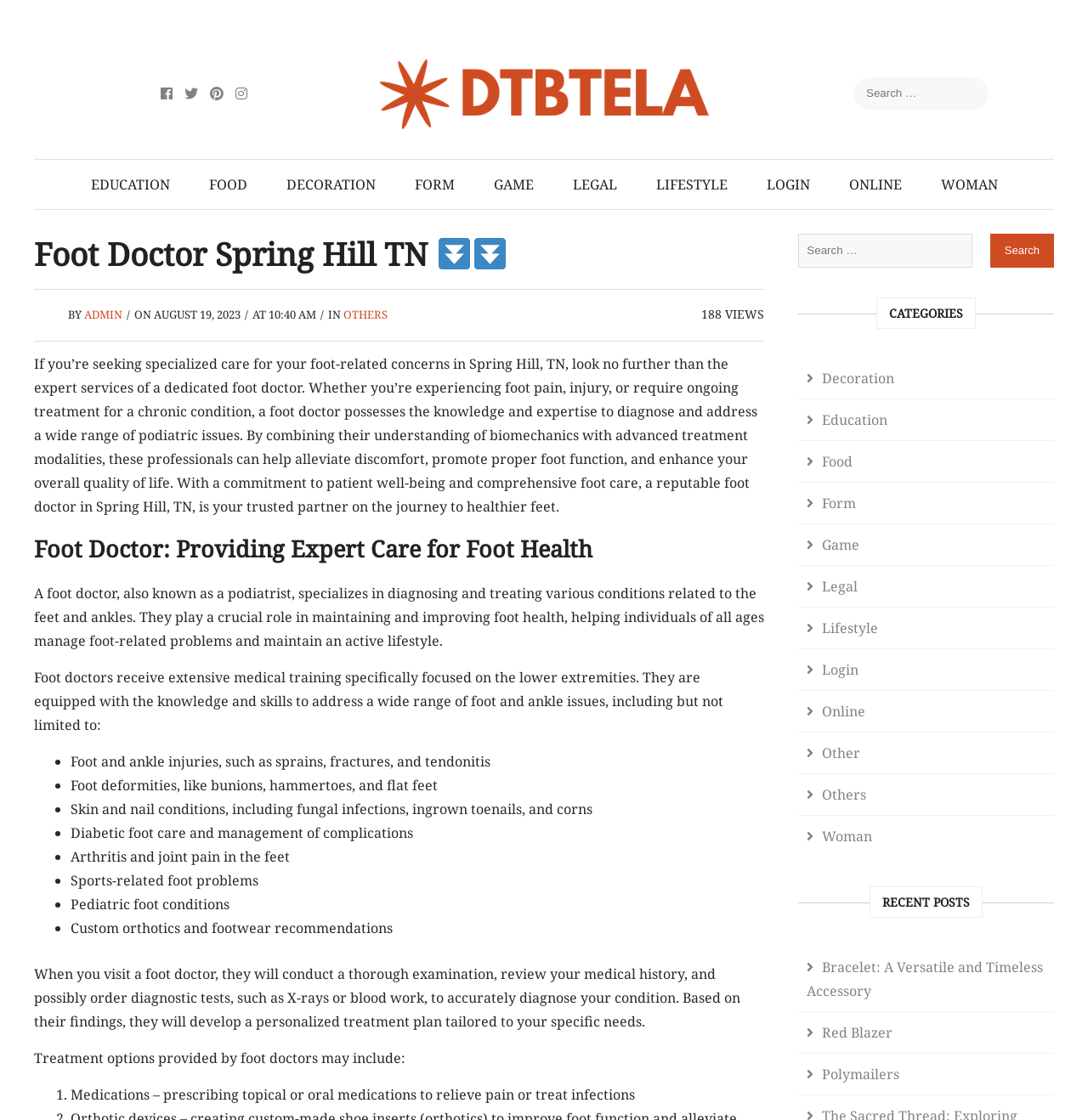Use the details in the image to answer the question thoroughly: 
What is the role of a foot doctor?

According to the webpage, a foot doctor, also known as a podiatrist, specializes in diagnosing and treating various conditions related to the feet and ankles. They play a crucial role in maintaining and improving foot health, helping individuals of all ages manage foot-related problems and maintain an active lifestyle.